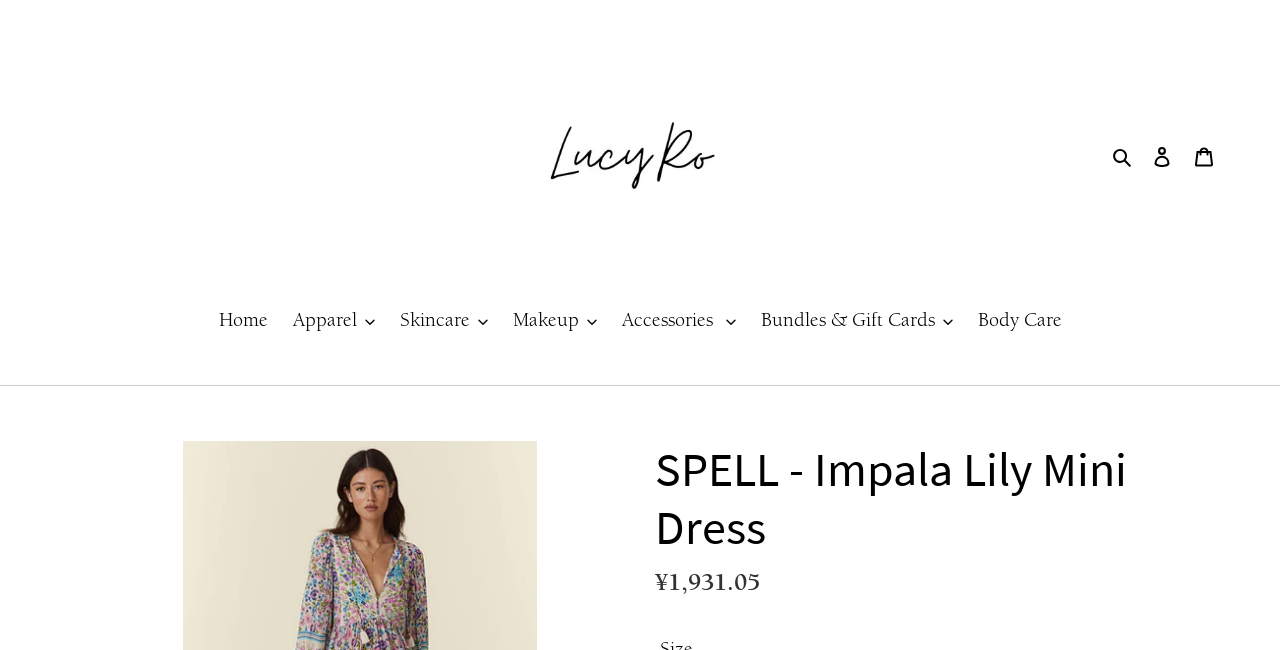Provide a one-word or brief phrase answer to the question:
What is the current section of the website?

Home